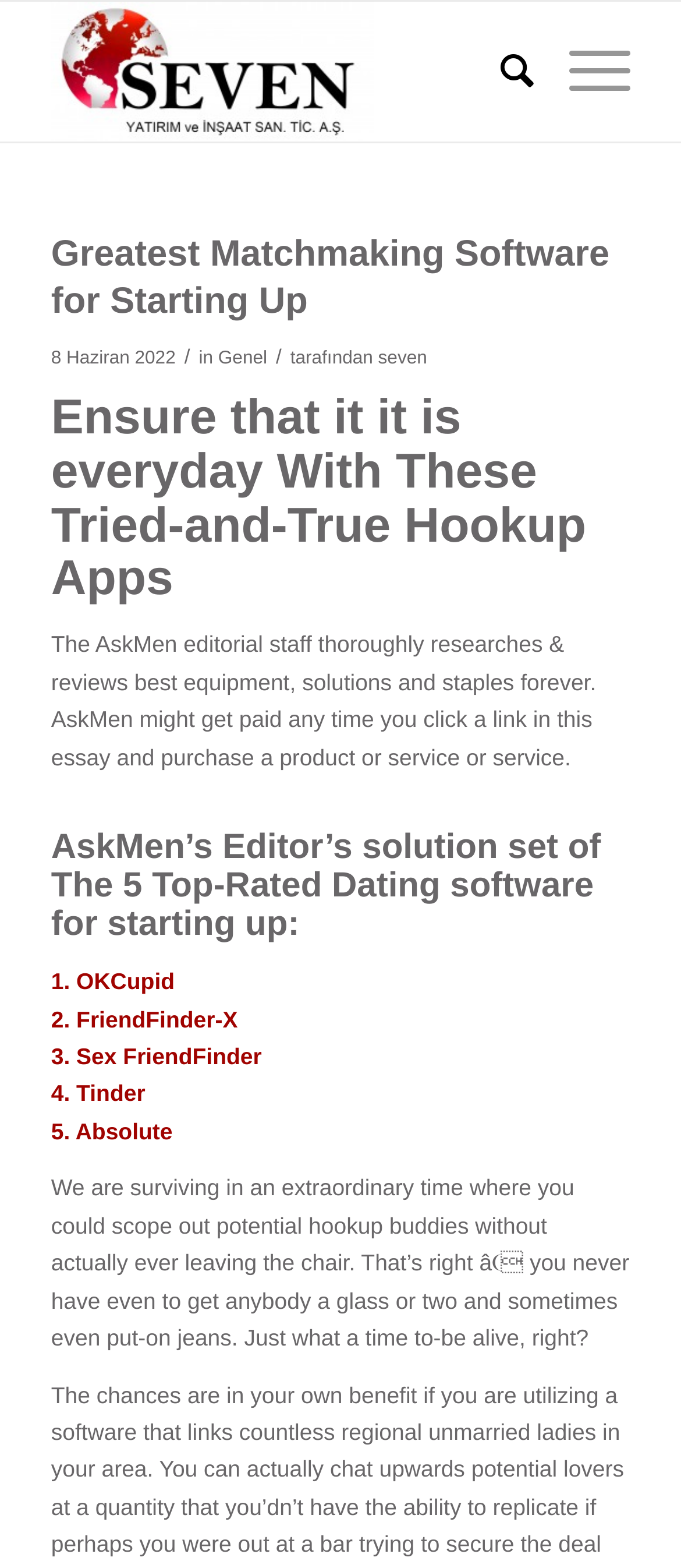What is the logo of the website?
Analyze the image and provide a thorough answer to the question.

The logo of the website is located at the top left corner of the webpage, and it is an image with the text 'Seven İnşaat | Yatırım'.